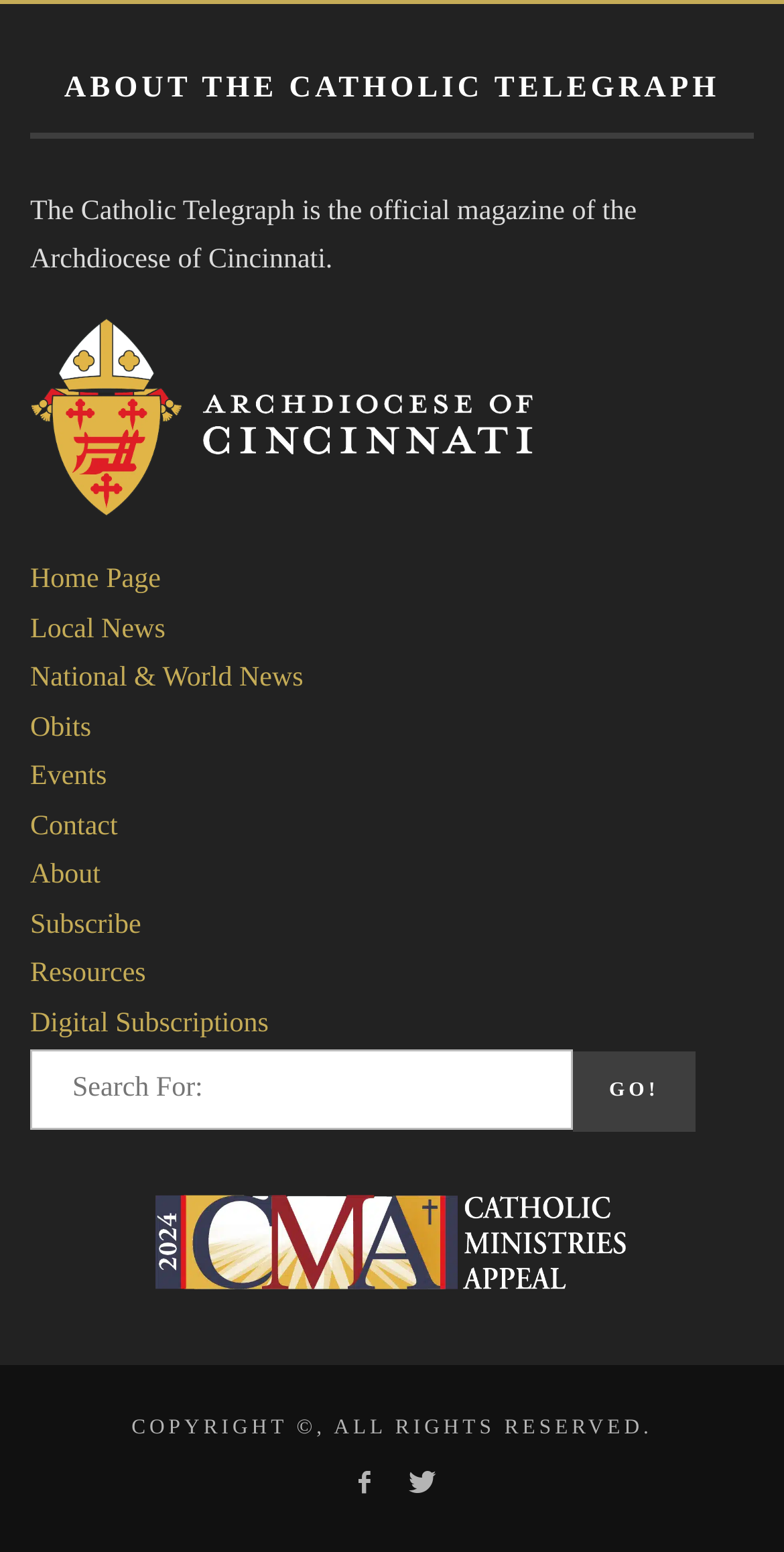Using the element description provided, determine the bounding box coordinates in the format (top-left x, top-left y, bottom-right x, bottom-right y). Ensure that all values are floating point numbers between 0 and 1. Element description: National & World News

[0.038, 0.428, 0.387, 0.447]